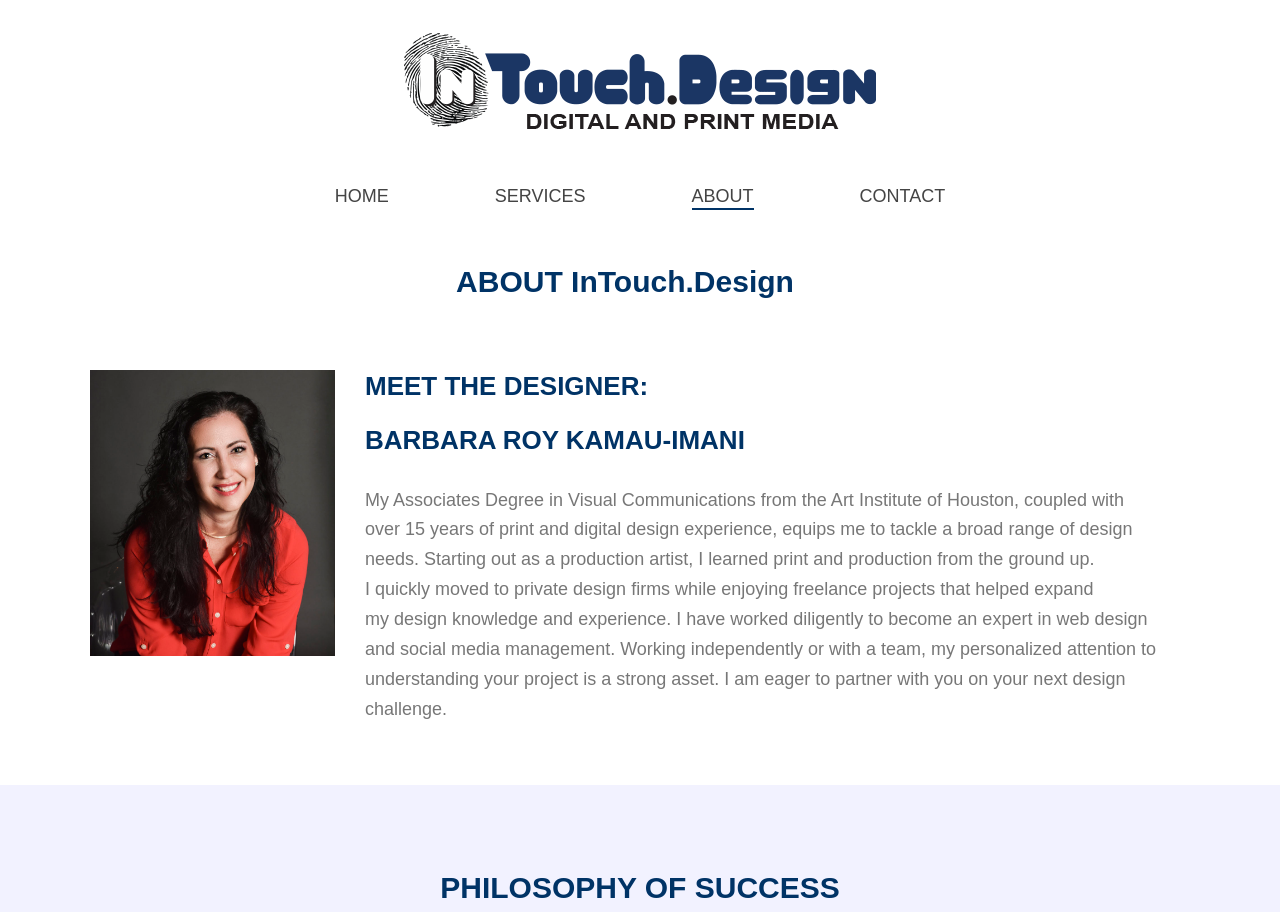Give a concise answer using one word or a phrase to the following question:
What is the designer's name?

Barbara Roy Kamau-Imani